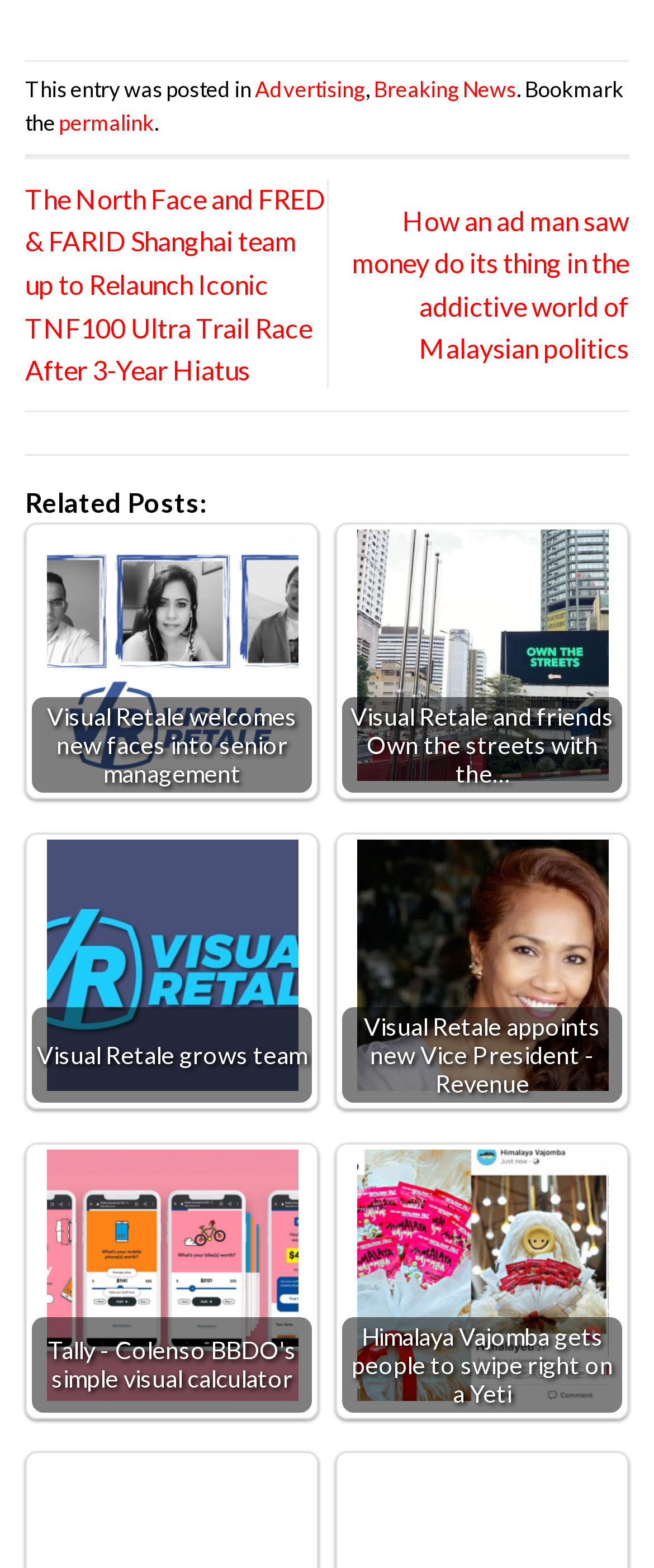What separates the footer section from the main content?
Refer to the image and provide a concise answer in one word or phrase.

Horizontal separator